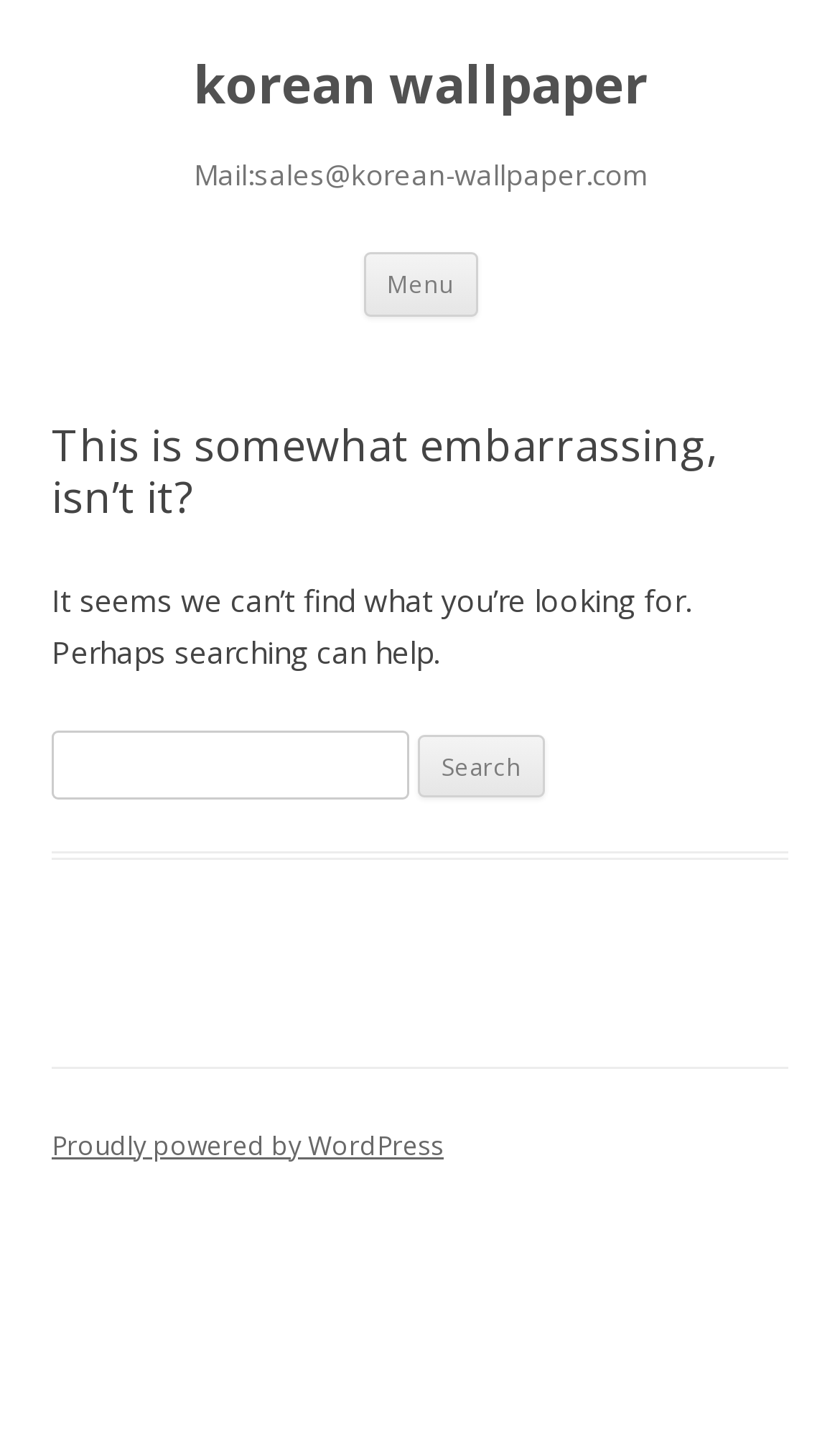What is the name of the platform powering the website?
Carefully analyze the image and provide a thorough answer to the question.

The information about the platform powering the website can be found in the footer area of the webpage, where the link 'Proudly powered by WordPress' is located.